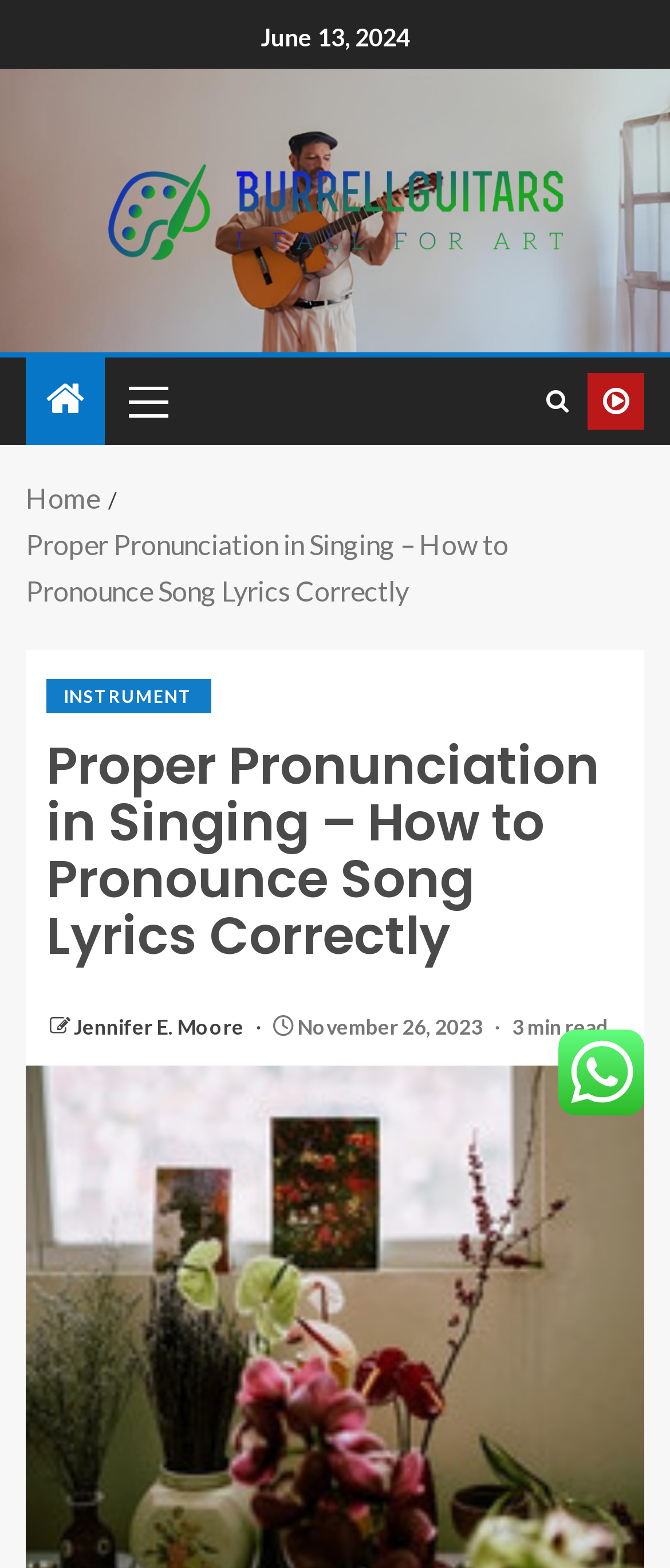What is the type of the image at the top of the webpage?
Can you offer a detailed and complete answer to this question?

I inferred that the image at the top of the webpage is a logo because it is located at the top of the webpage and has the same text content as the link element 'Burrellguitars'.